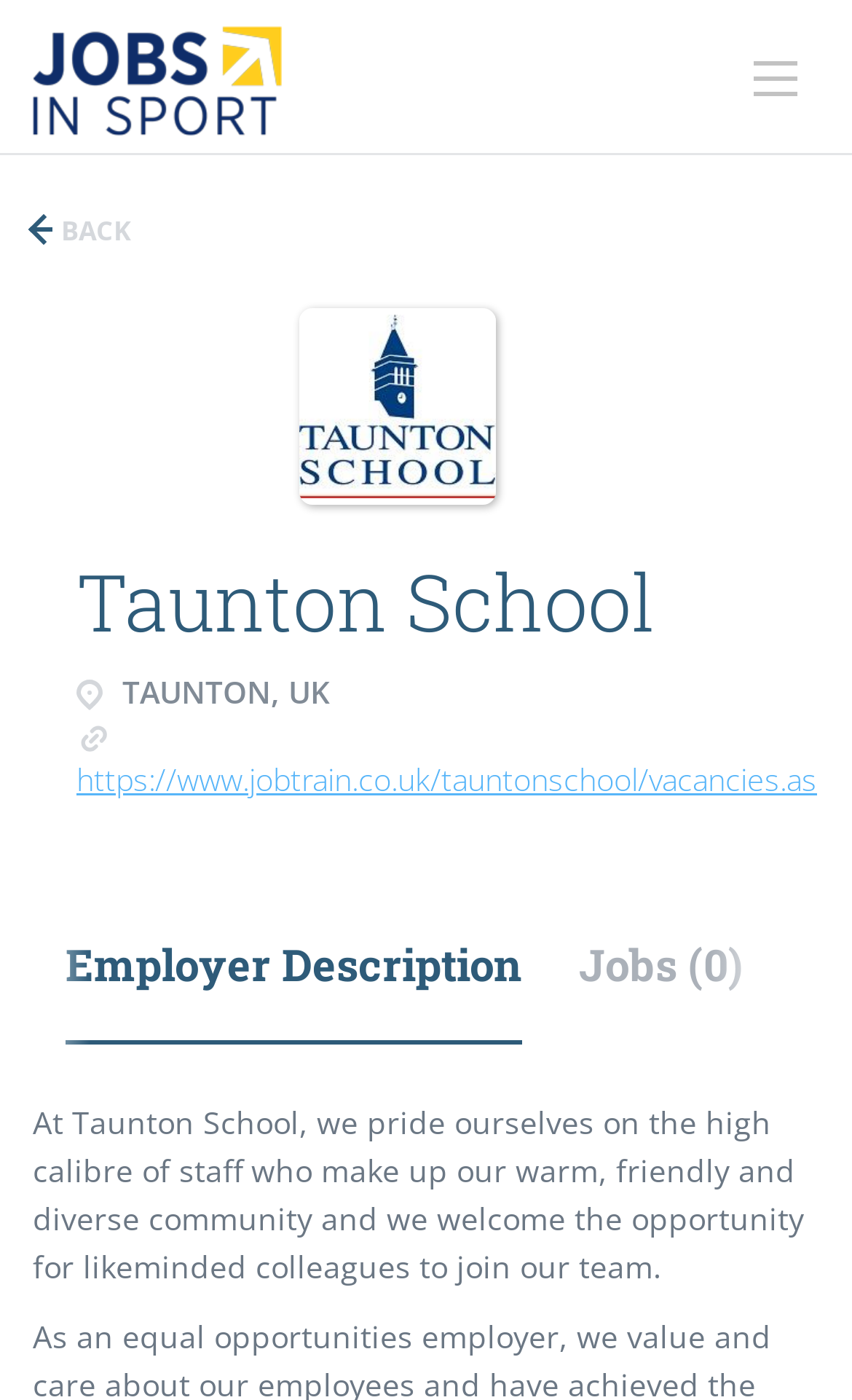Using the details in the image, give a detailed response to the question below:
What is the description of the school community?

I found the answer by looking at the StaticText element with the text 'At Taunton School, we pride ourselves on the high calibre of staff who make up our warm, friendly and diverse community...' at coordinates [0.038, 0.786, 0.944, 0.919].